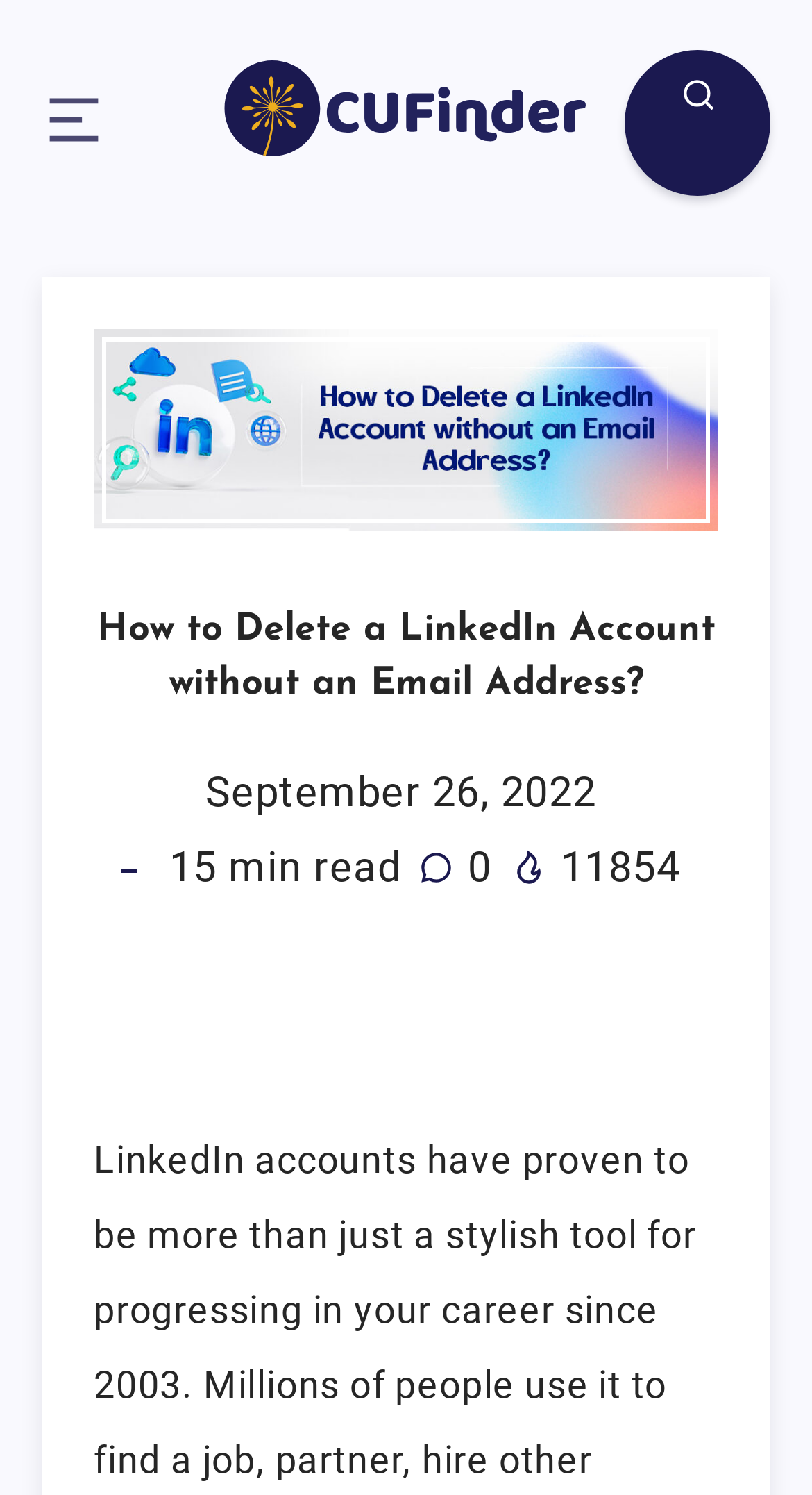Please find the bounding box for the UI element described by: "alt="CUFinder"".

[0.269, 0.024, 0.731, 0.121]